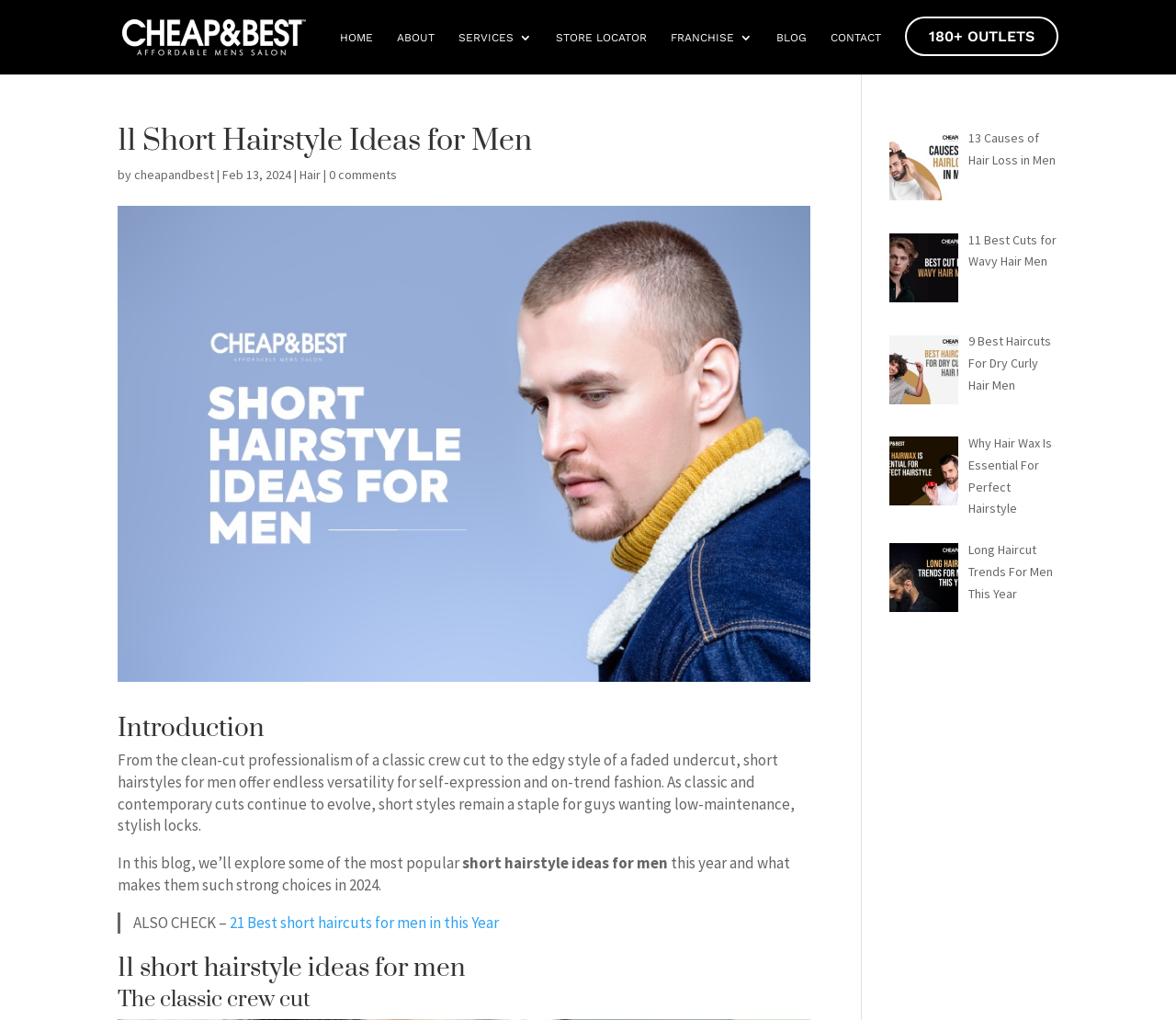Pinpoint the bounding box coordinates for the area that should be clicked to perform the following instruction: "check the article about 21 best short haircuts for men".

[0.195, 0.894, 0.424, 0.914]